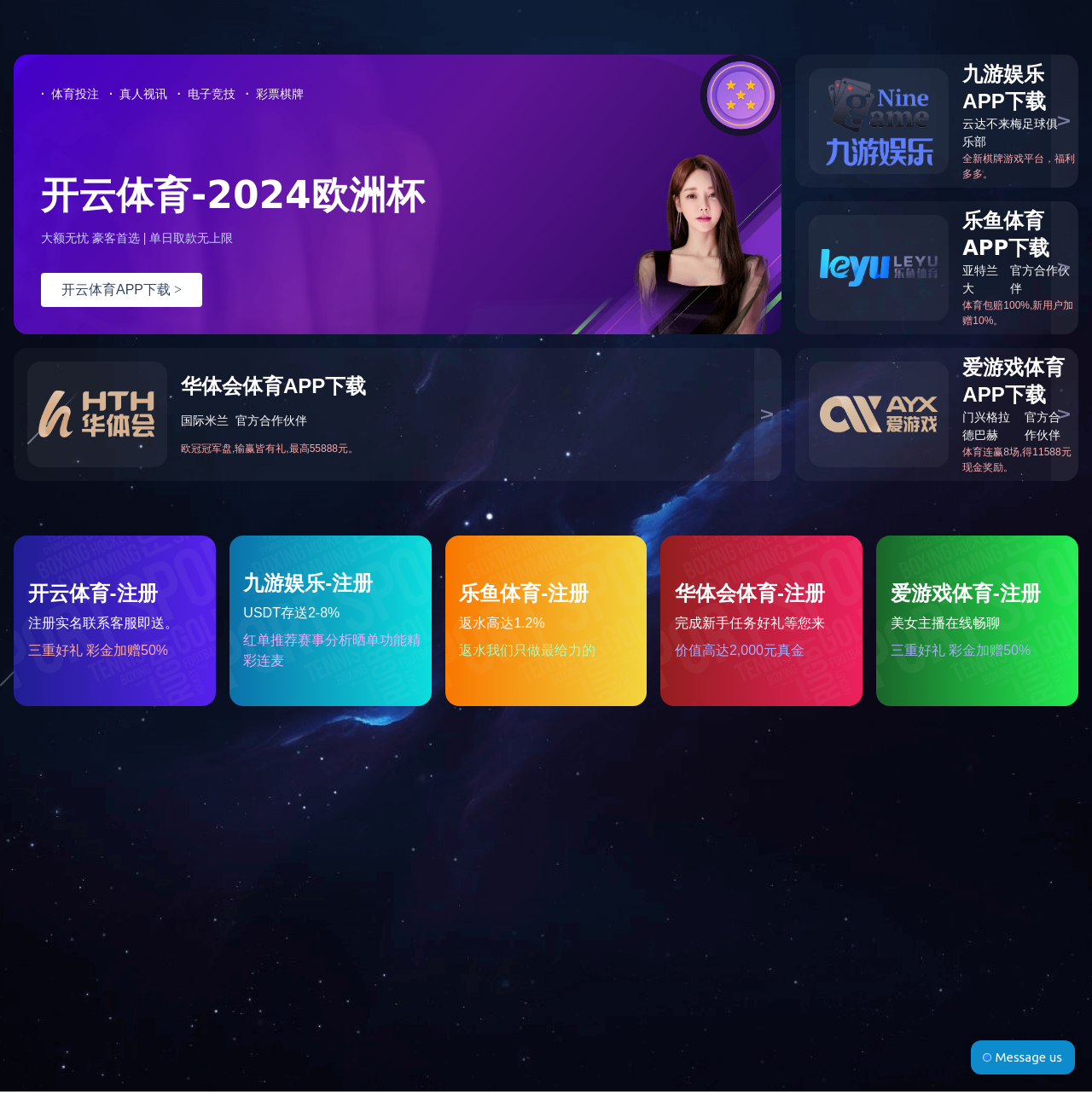Respond to the question below with a single word or phrase: What is the company's achievement?

Authorized for government office furniture